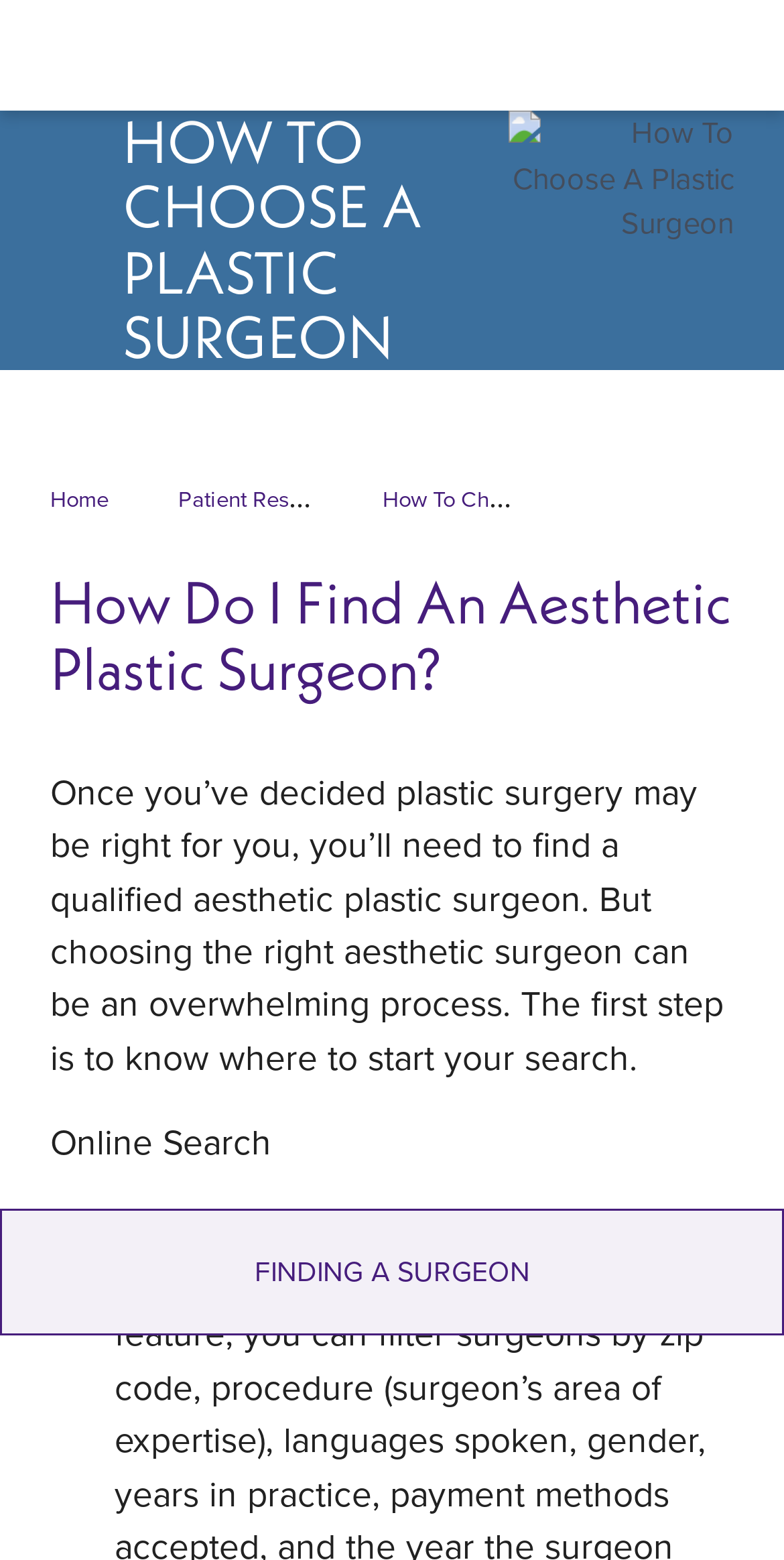Please answer the following question using a single word or phrase: 
What is the first step to find an aesthetic plastic surgeon?

Know where to start your search